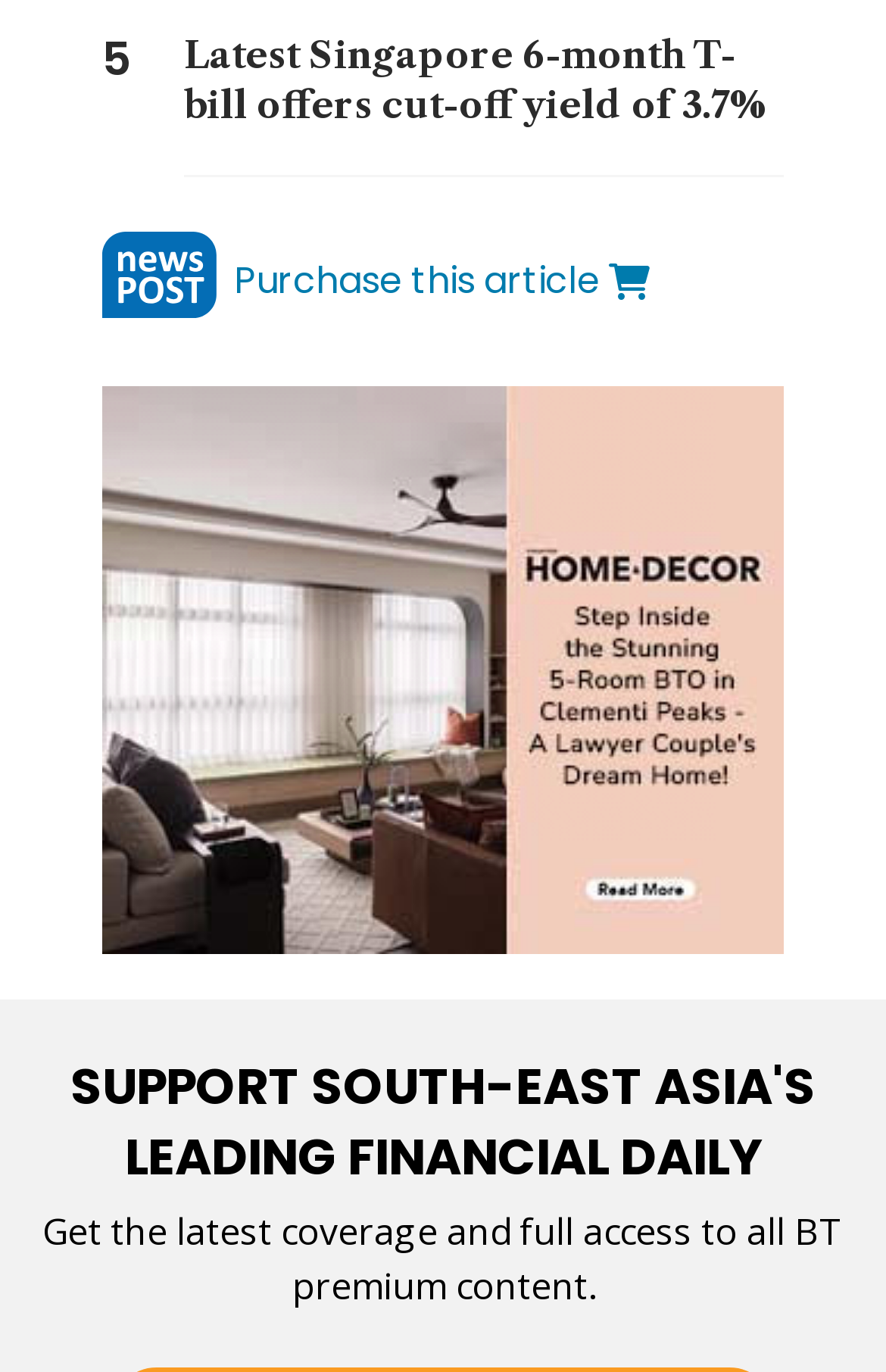Bounding box coordinates are to be given in the format (top-left x, top-left y, bottom-right x, bottom-right y). All values must be floating point numbers between 0 and 1. Provide the bounding box coordinate for the UI element described as: aria-label="Quick actions"

None